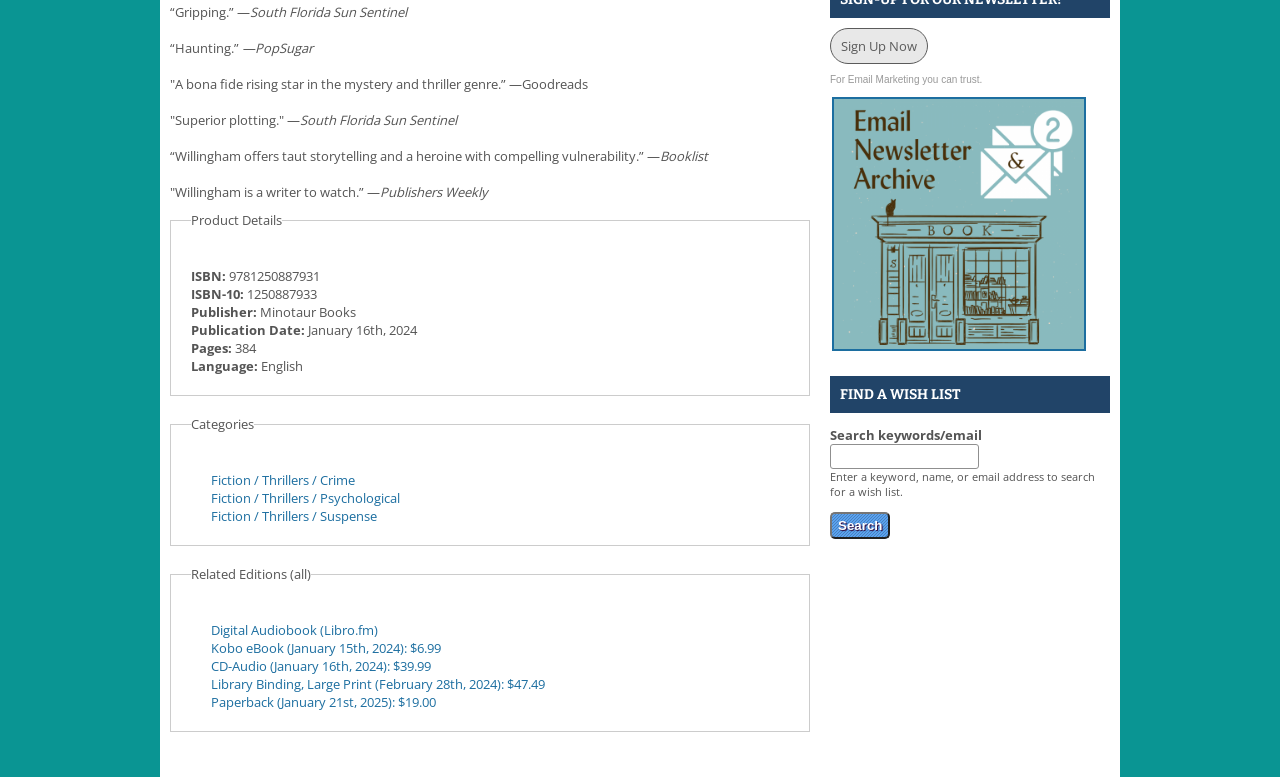Highlight the bounding box coordinates of the element you need to click to perform the following instruction: "Sign up now."

[0.648, 0.036, 0.725, 0.083]